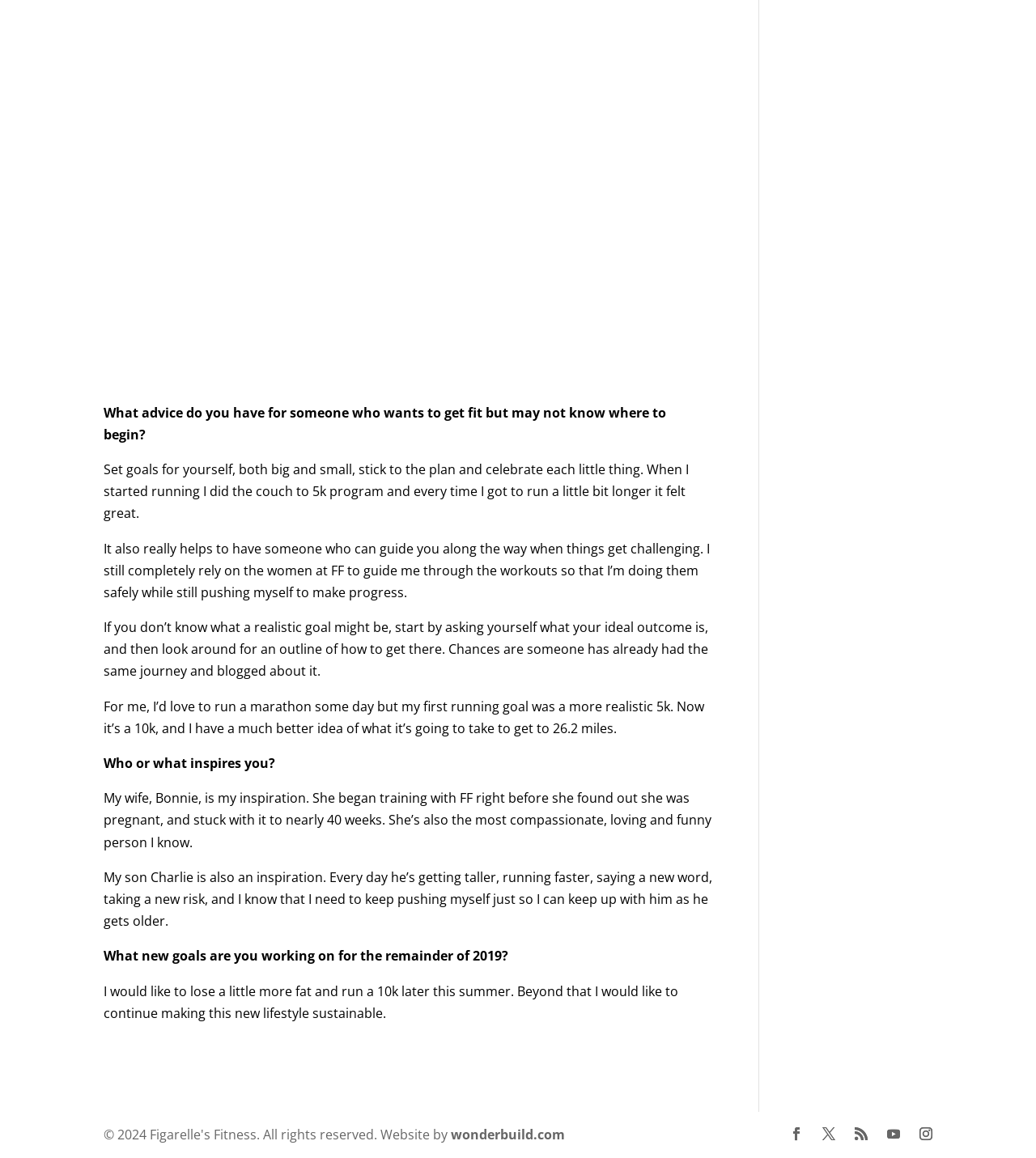What is the name of the website mentioned at the bottom of the page?
Look at the screenshot and respond with one word or a short phrase.

wonderbuild.com